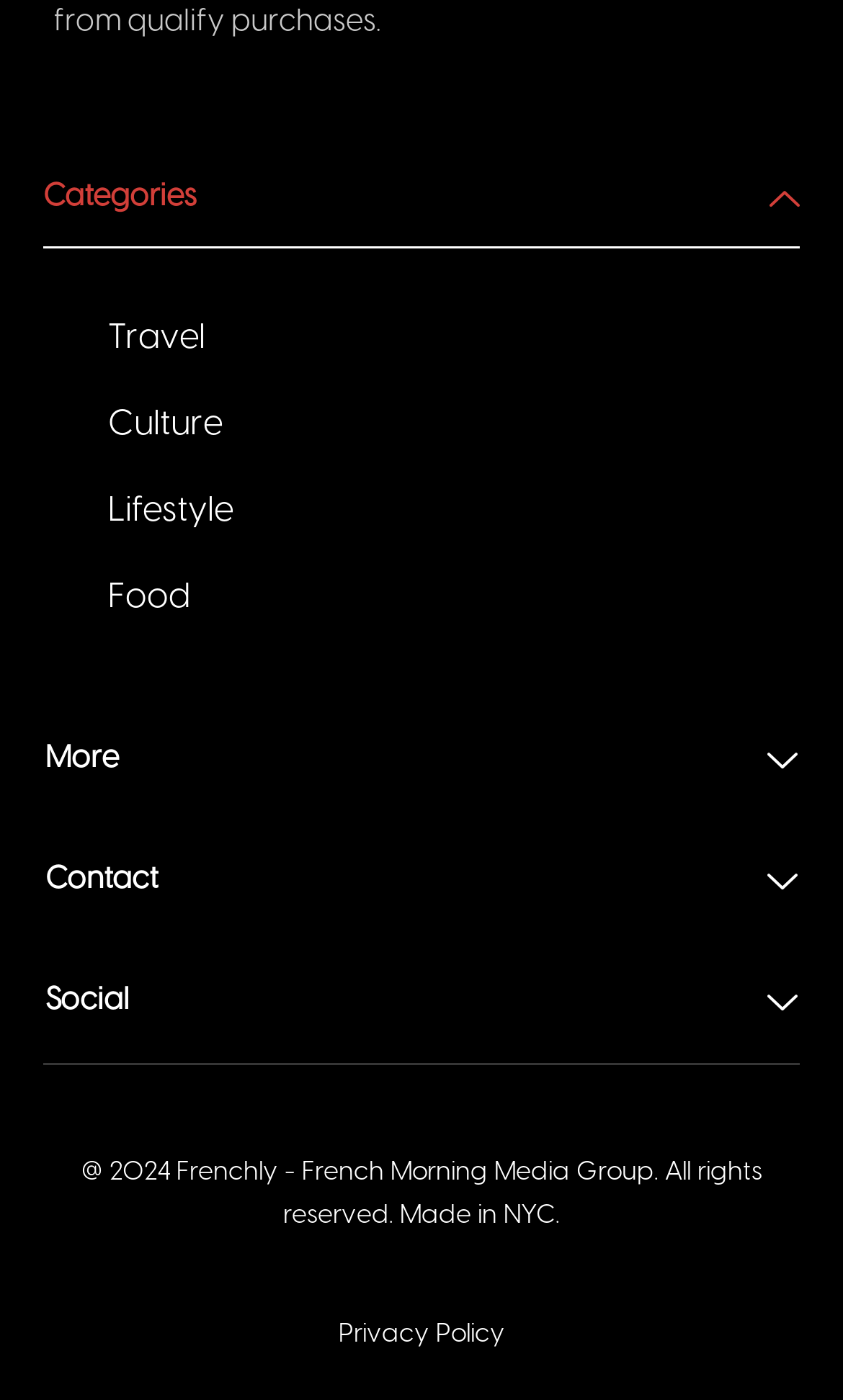How many categories are listed?
Craft a detailed and extensive response to the question.

I found the answer by looking at the 'Categories' section, which is located near the top of the webpage. There are four links listed under 'Categories': 'Travel', 'Culture', 'Lifestyle', and 'Food'.